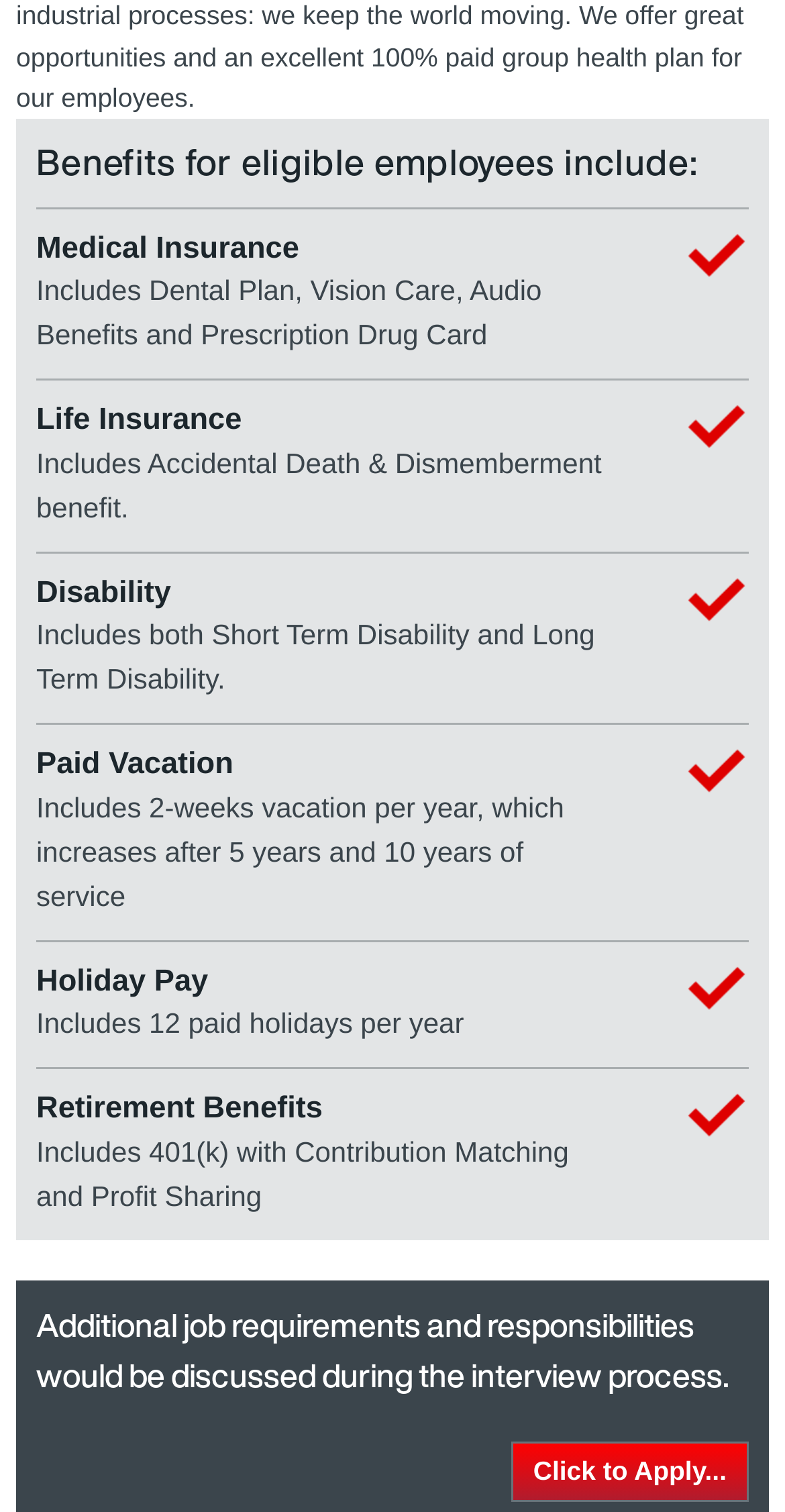Could you please study the image and provide a detailed answer to the question:
What is the purpose of the 'Click to Apply...' link?

The link 'Click to Apply...' is located at the bottom of the webpage, and its position suggests that it is a call-to-action button. The context of the webpage, which describes various benefits, implies that the link is intended for job applicants to apply for a position.